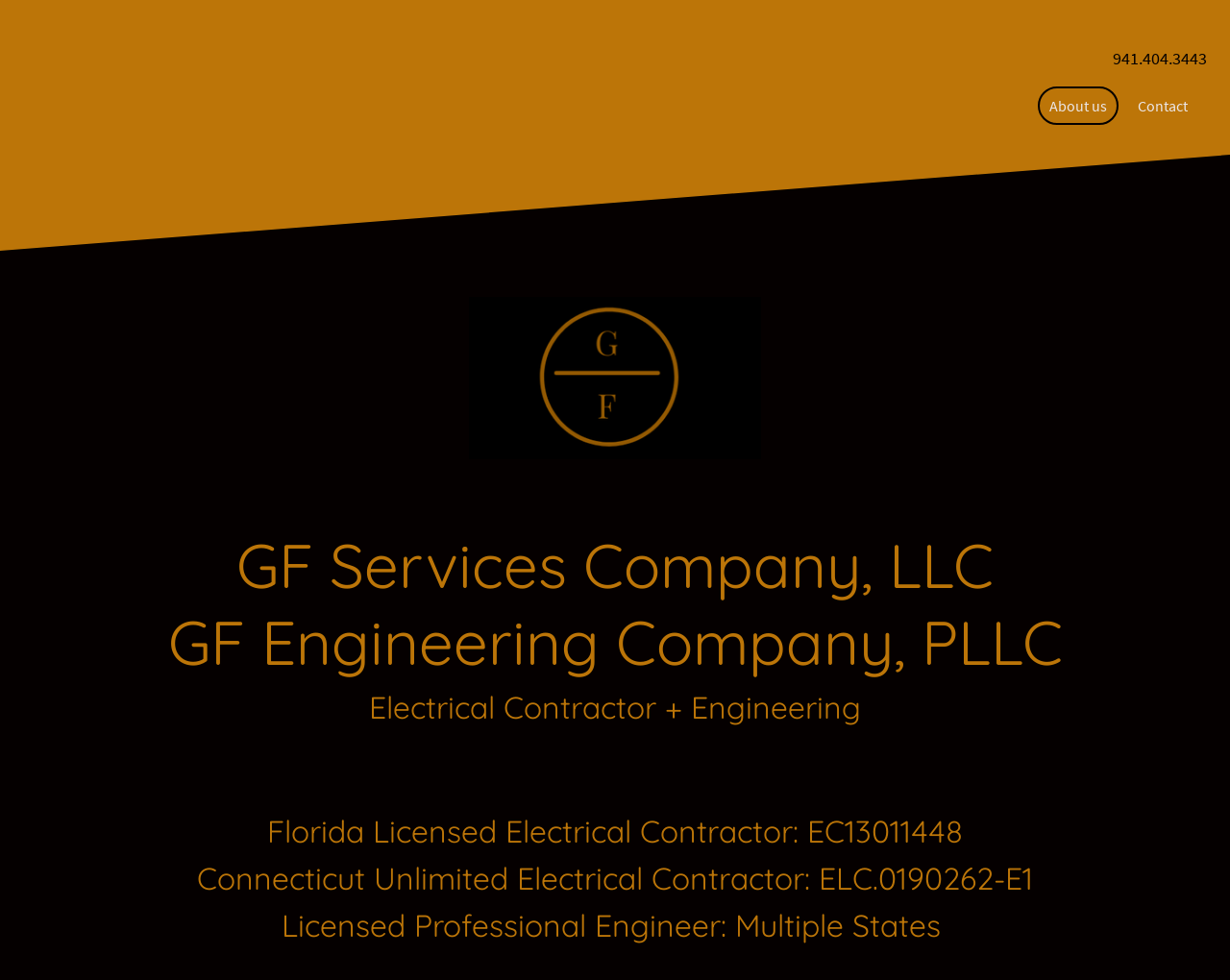What is the phone number of the company?
Use the image to give a comprehensive and detailed response to the question.

The phone number of the company can be found at the top of the webpage, which is 941.404.3443.